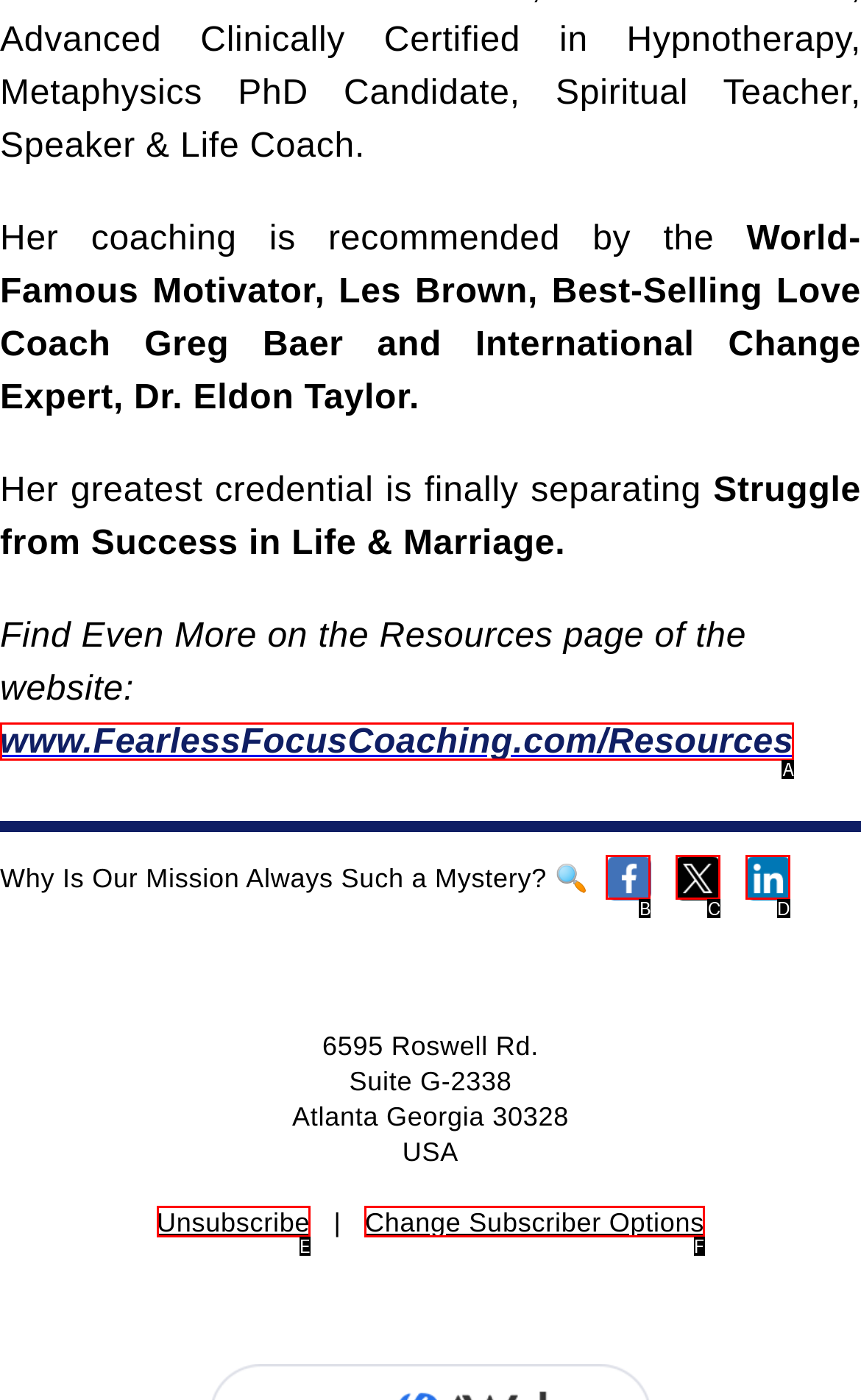Refer to the description: Change Subscriber Options and choose the option that best fits. Provide the letter of that option directly from the options.

F